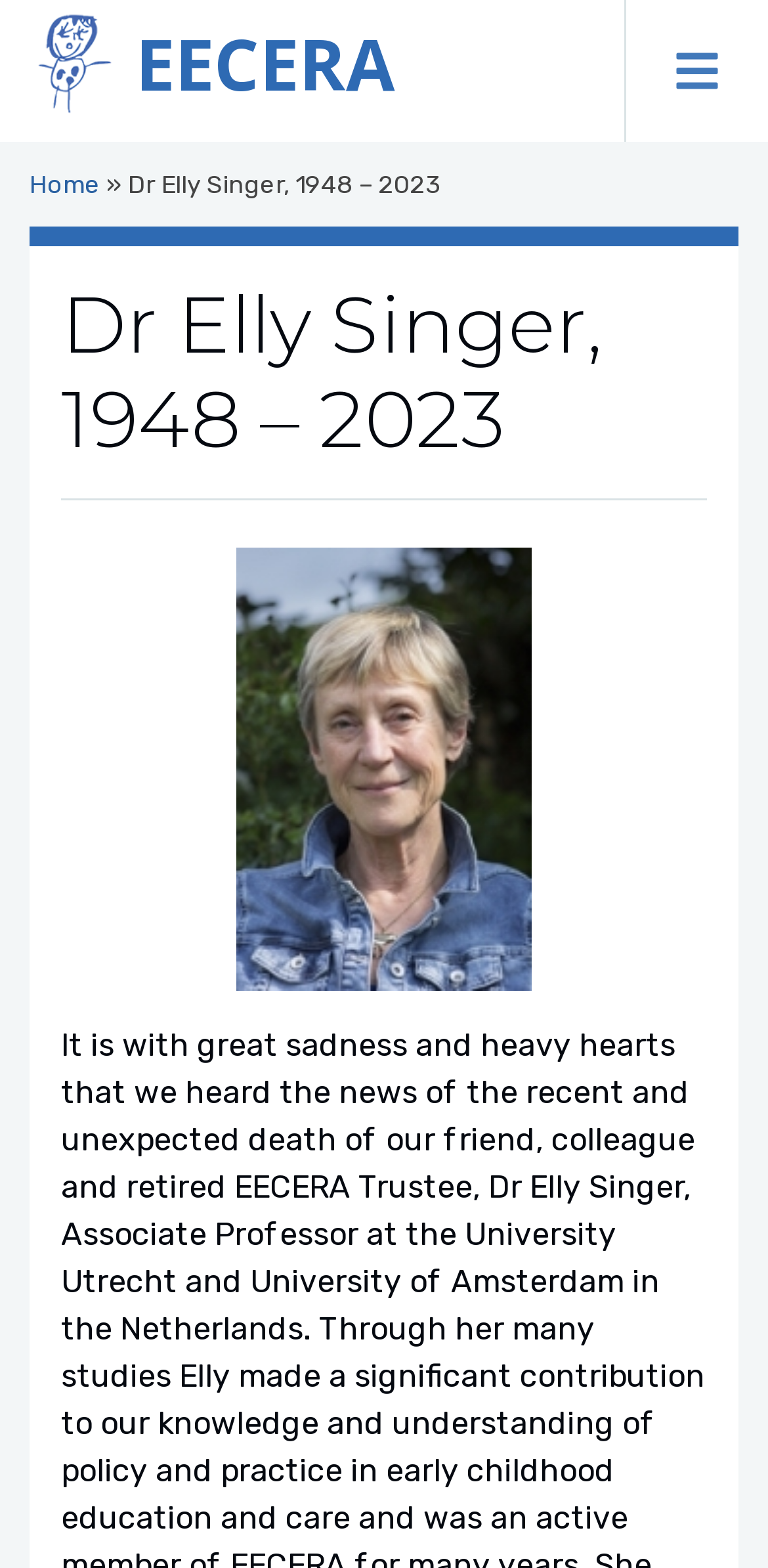Determine the bounding box for the described HTML element: "Toggle menu". Ensure the coordinates are four float numbers between 0 and 1 in the format [left, top, right, bottom].

[0.813, 0.0, 1.0, 0.09]